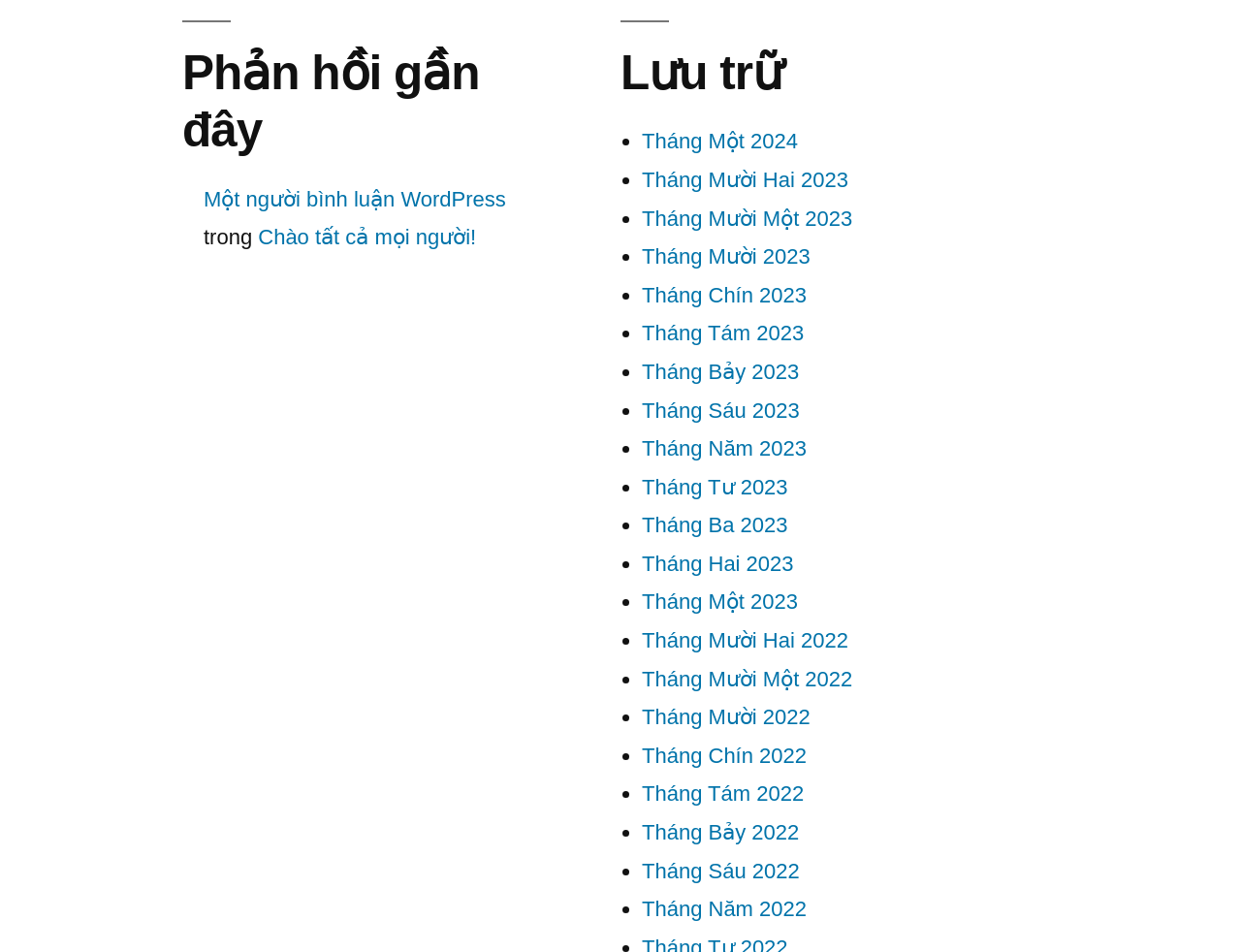What is the language used in the webpage?
Use the image to give a comprehensive and detailed response to the question.

The language used in the webpage is Vietnamese, which can be inferred from the text content, such as 'Phản hồi gần đây', 'Lưu trữ', and the links under the heading 'Lưu trữ'.